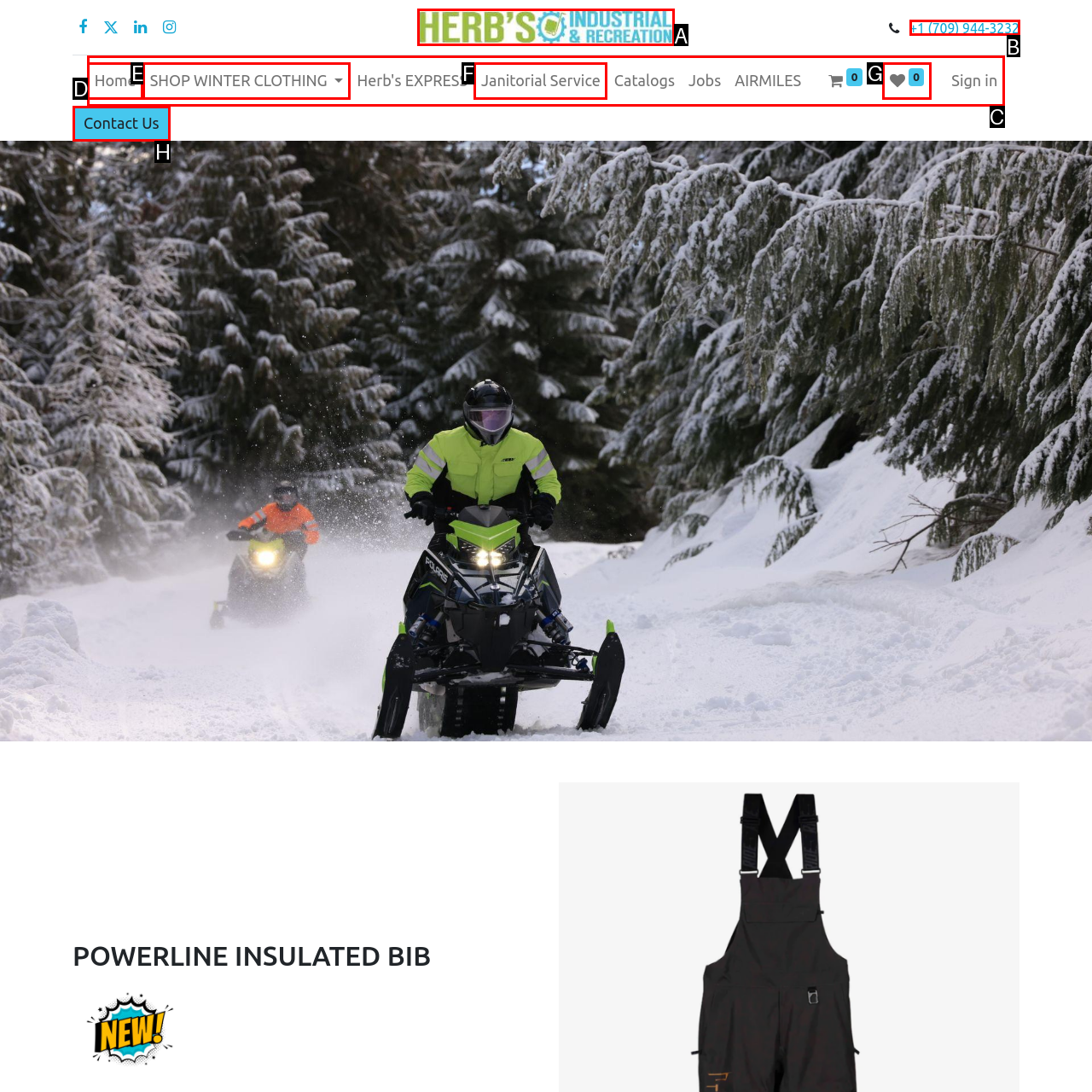Using the description: parent_node: +1 (709) 944-3232, find the corresponding HTML element. Provide the letter of the matching option directly.

A